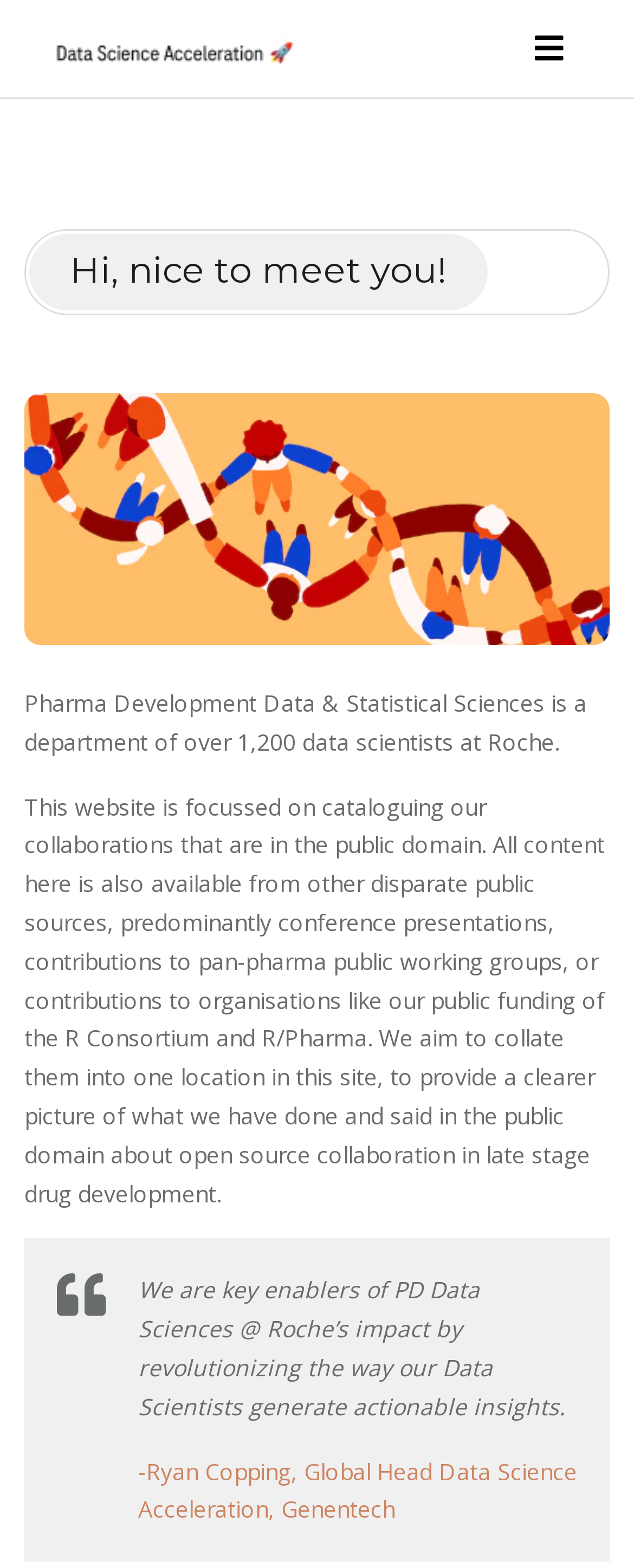Who is the Global Head of Data Science Acceleration?
Please provide a comprehensive answer to the question based on the webpage screenshot.

I found this answer by looking at the StaticText element with the text '-Ryan Copping, Global Head Data Science Acceleration, Genentech' which provides information about Ryan Copping's role.